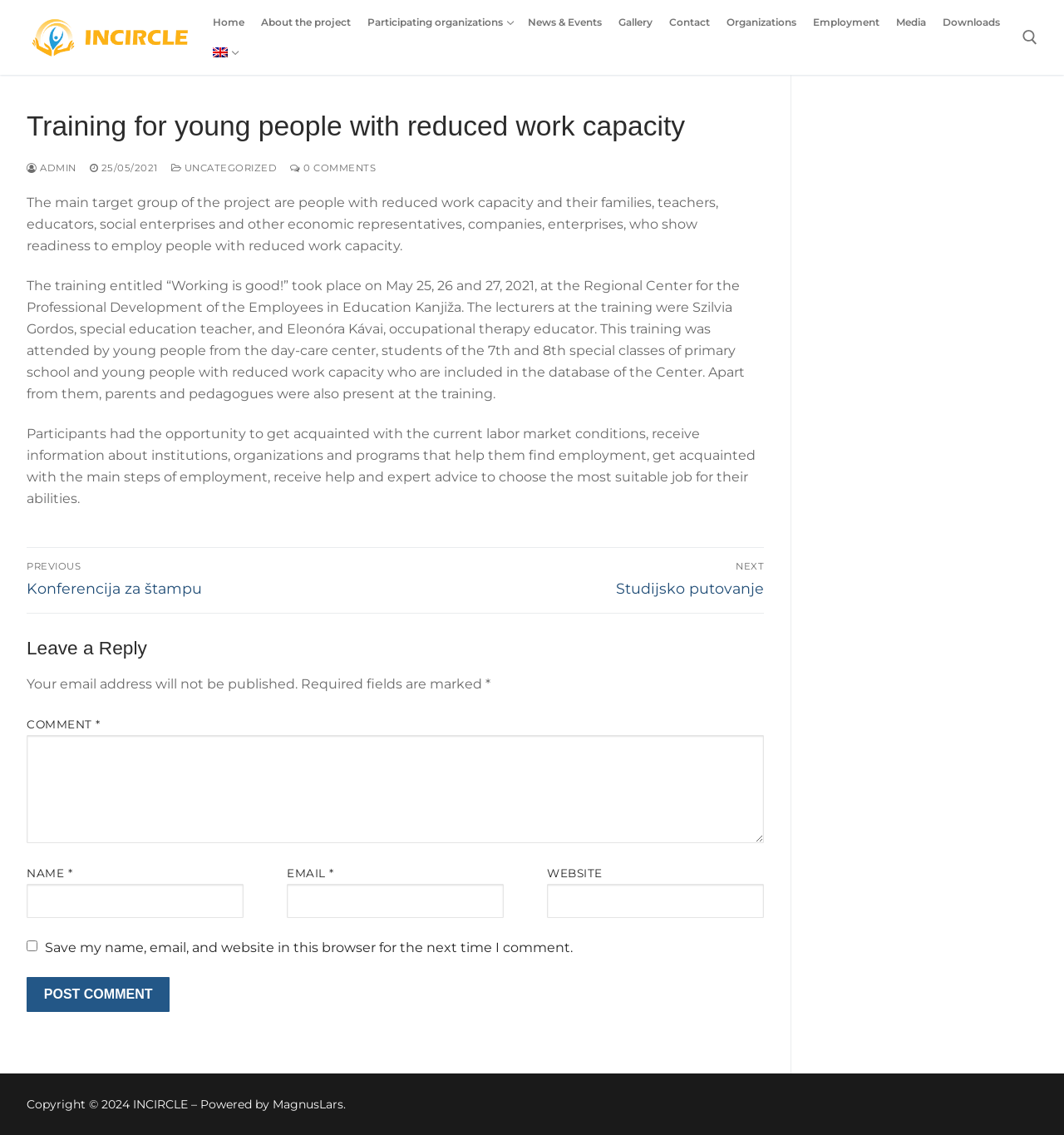What is the name of the project?
From the screenshot, supply a one-word or short-phrase answer.

INCIRCLE